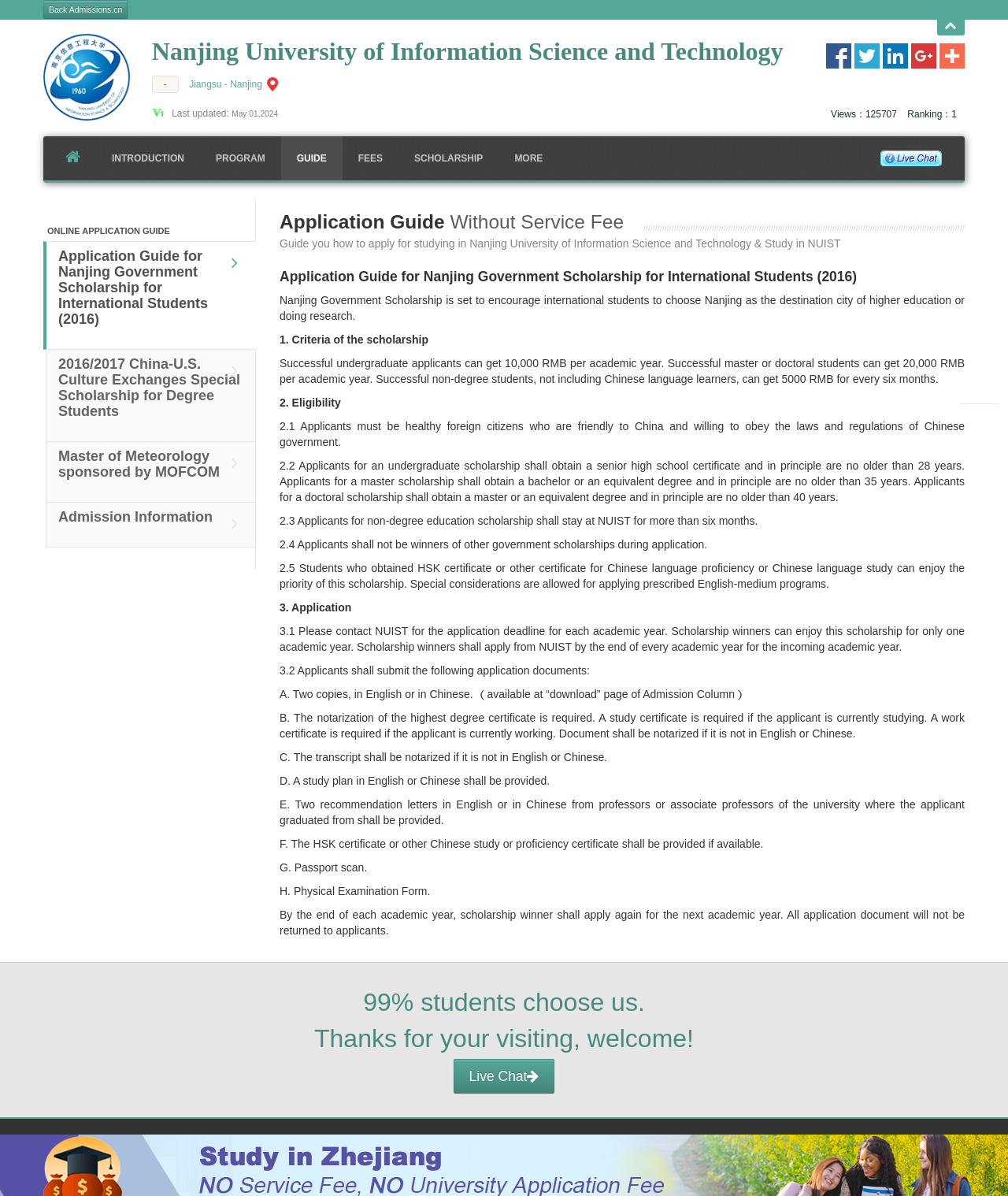Please locate the bounding box coordinates of the element that needs to be clicked to achieve the following instruction: "Chat with the 'Live Chat' service". The coordinates should be four float numbers between 0 and 1, i.e., [left, top, right, bottom].

[0.45, 0.885, 0.55, 0.914]